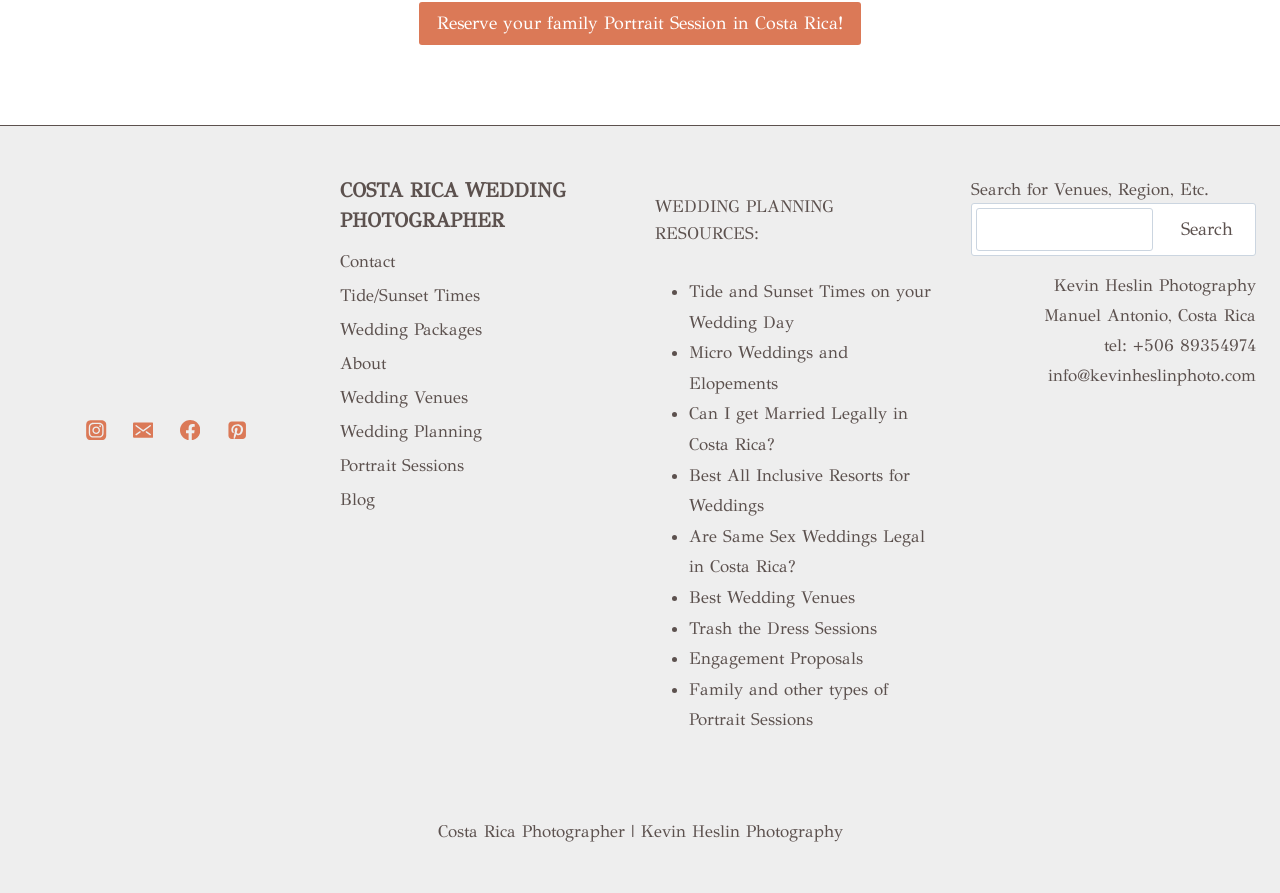How can users contact Kevin Heslin?
Please provide a single word or phrase as your answer based on the image.

Email or Phone